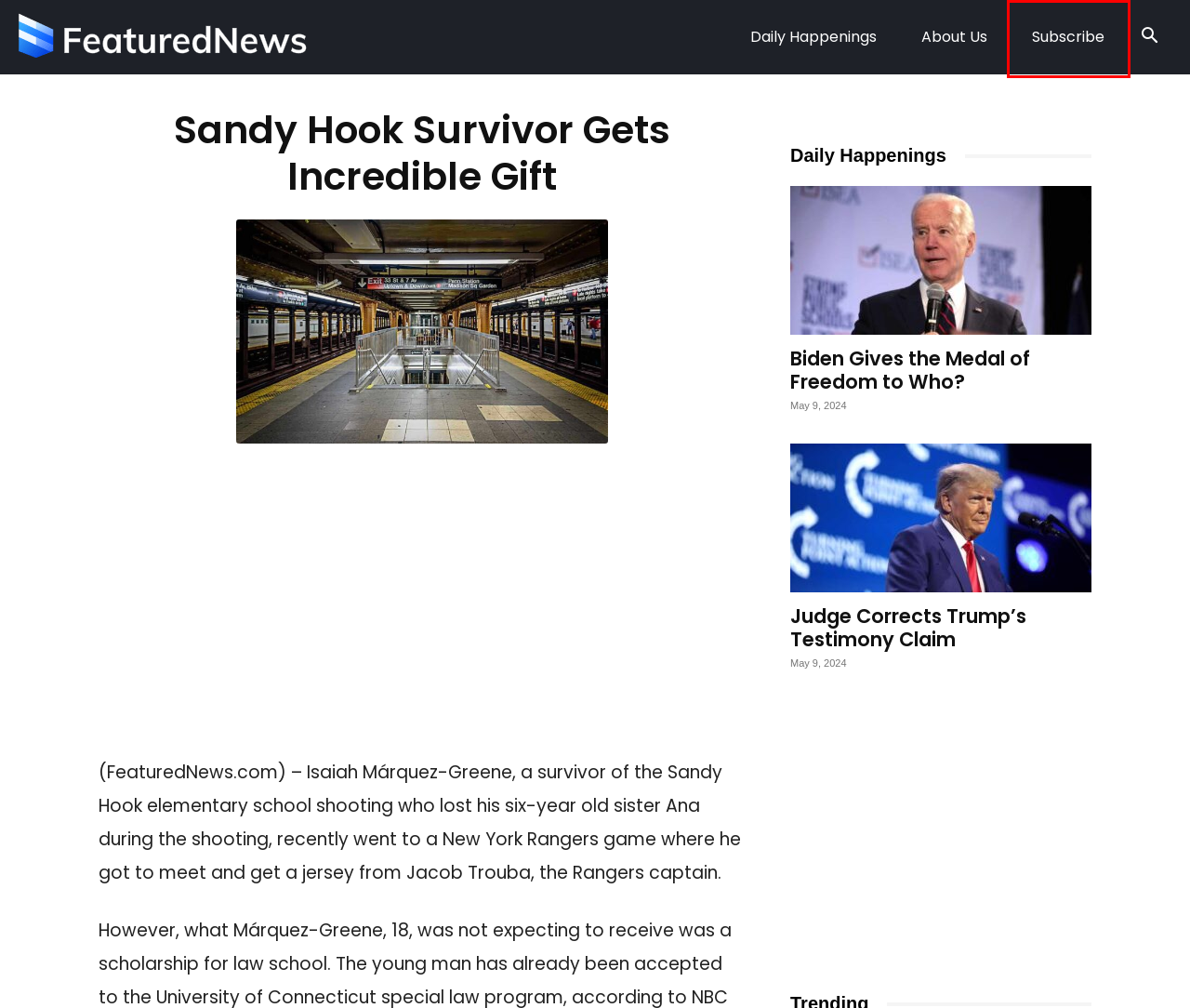You are presented with a screenshot of a webpage containing a red bounding box around an element. Determine which webpage description best describes the new webpage after clicking on the highlighted element. Here are the candidates:
A. Featured News | Truth-Driven News To Keep You Informed
B. About Us | Featured News
C. Biden Gives the Medal of Freedom to Who? | Featured News
D. Trump Attends Formula One Miami Grand Prix | Featured News
E. VIDEO: Cruel TSA Worker Goes Viral for All the Wrong Reasons | Featured News
F. Judge Corrects Trump’s Testimony Claim | Featured News
G. Subscribe | Featured News
H. Daily Happenings | Featured News

G